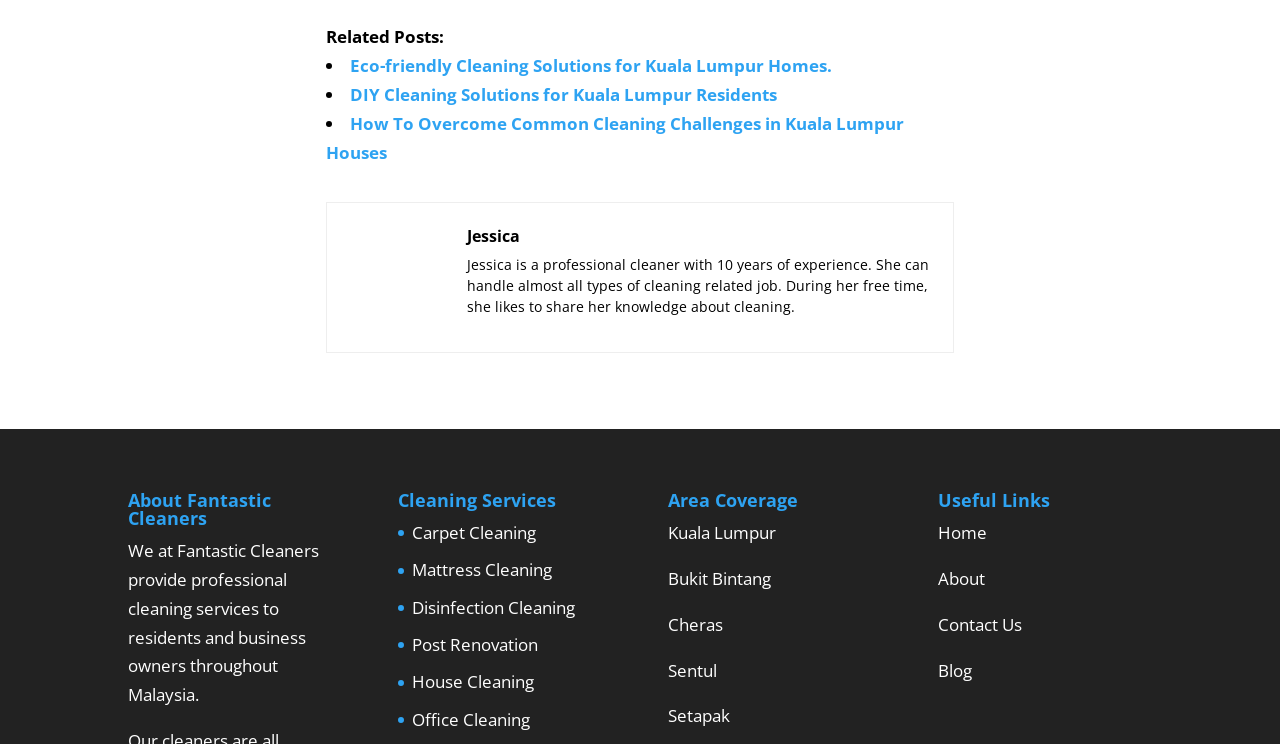Can you specify the bounding box coordinates for the region that should be clicked to fulfill this instruction: "Click on the 'Home' link".

None